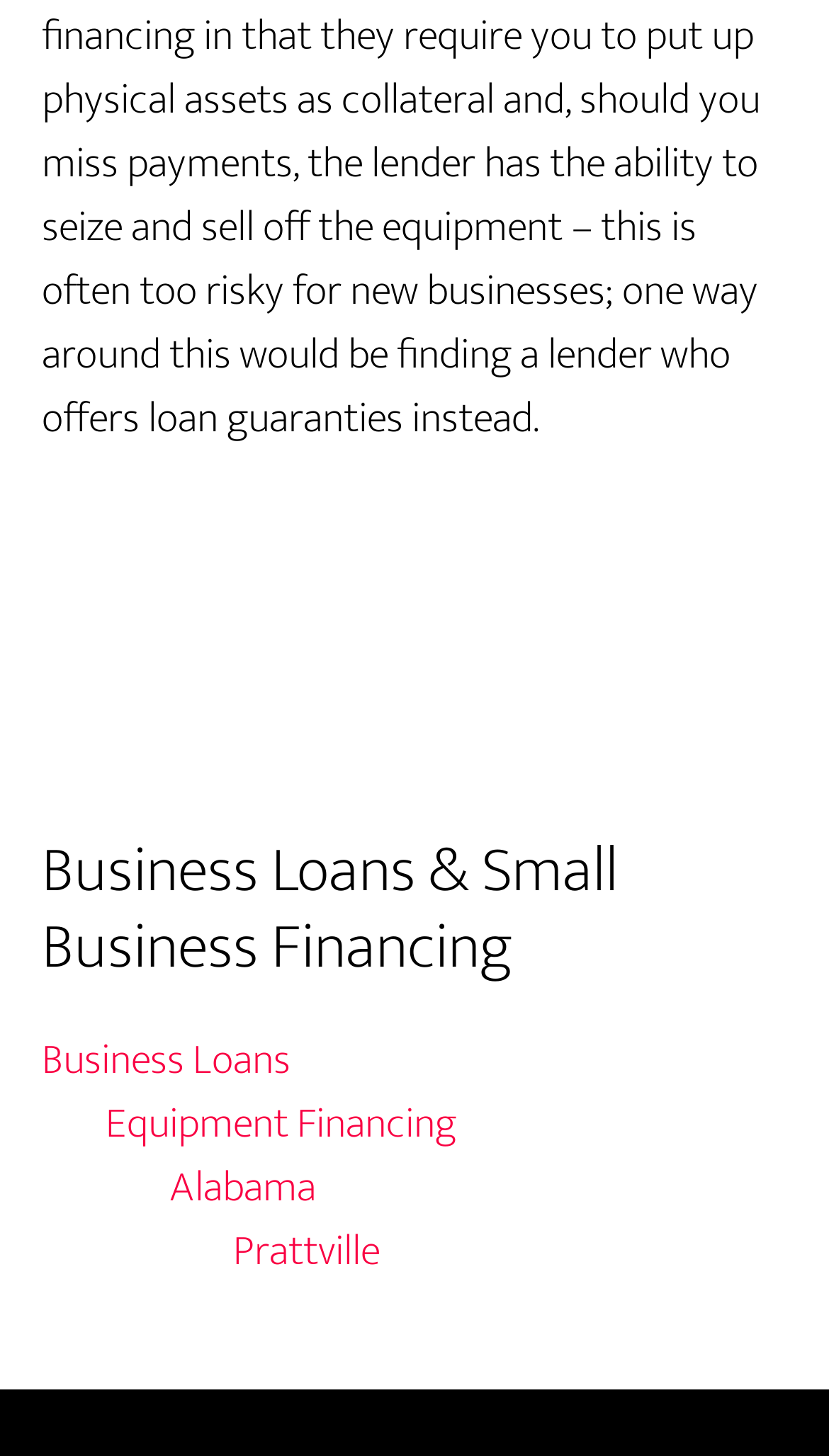Given the element description: "Alabama", predict the bounding box coordinates of this UI element. The coordinates must be four float numbers between 0 and 1, given as [left, top, right, bottom].

[0.204, 0.791, 0.381, 0.841]